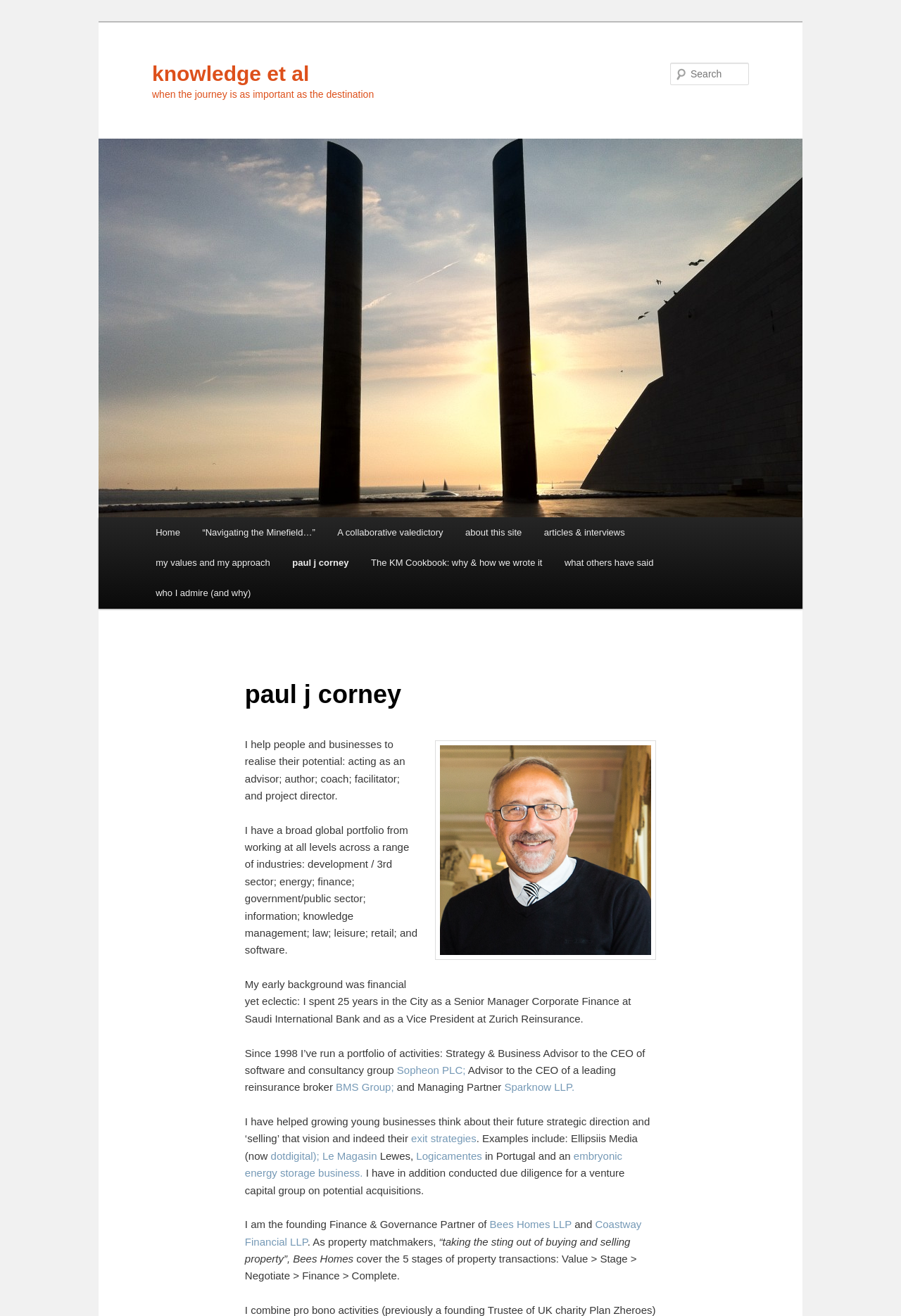Please determine the main heading text of this webpage.

knowledge et al